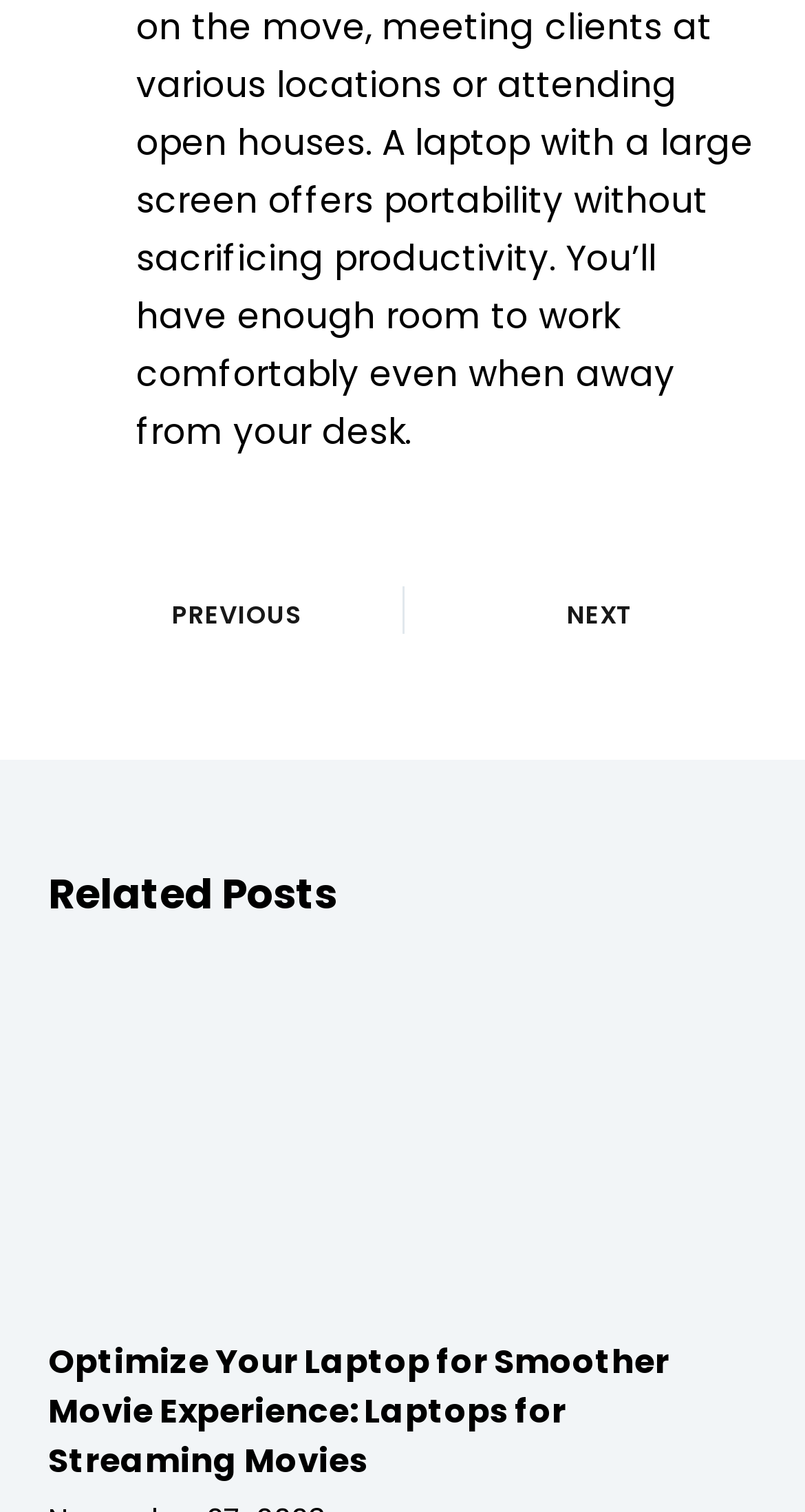What is the text on the first link?
Respond to the question with a single word or phrase according to the image.

PREVIOUS